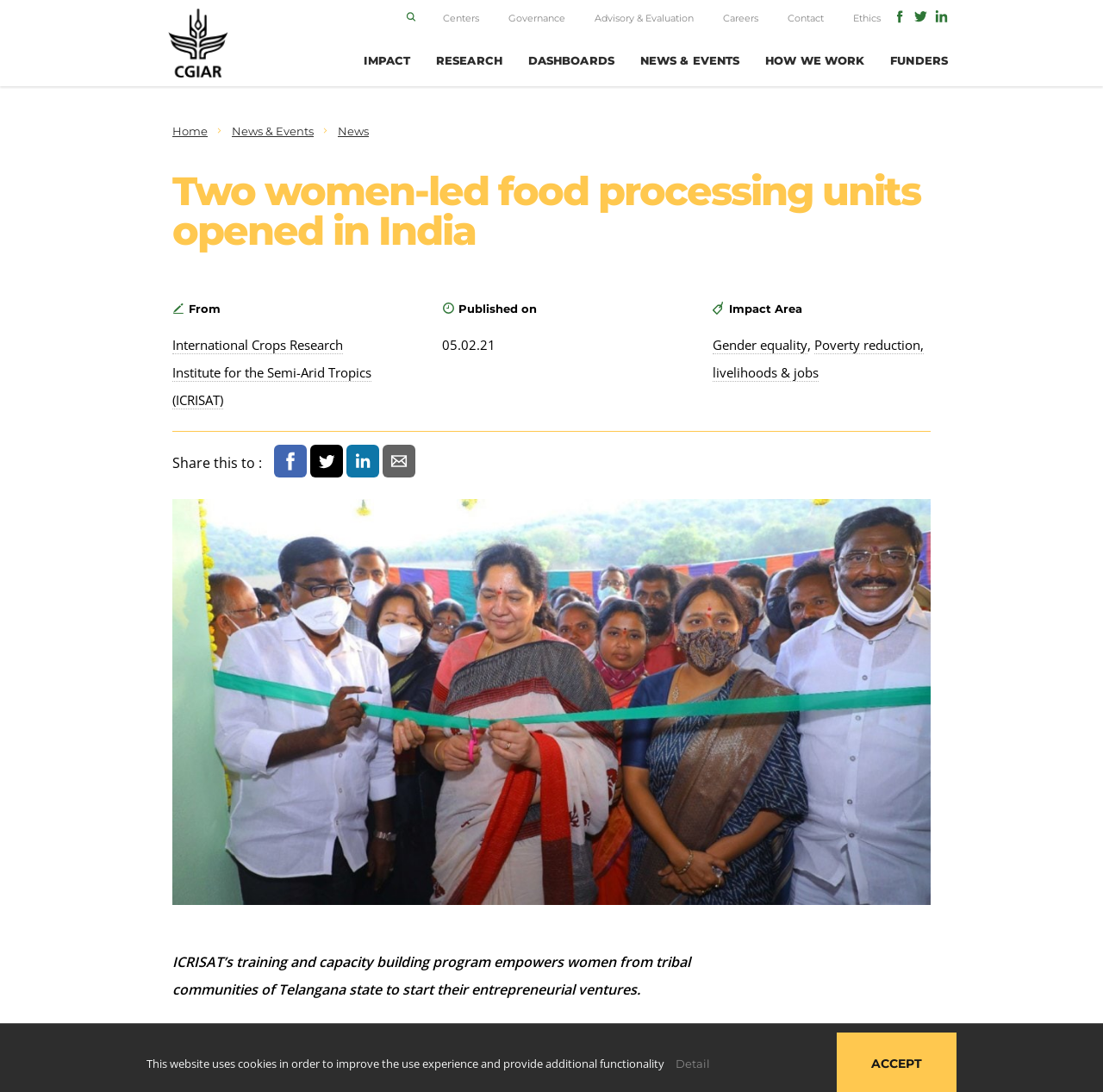Using the description: "Poverty reduction, livelihoods & jobs", determine the UI element's bounding box coordinates. Ensure the coordinates are in the format of four float numbers between 0 and 1, i.e., [left, top, right, bottom].

[0.646, 0.308, 0.837, 0.349]